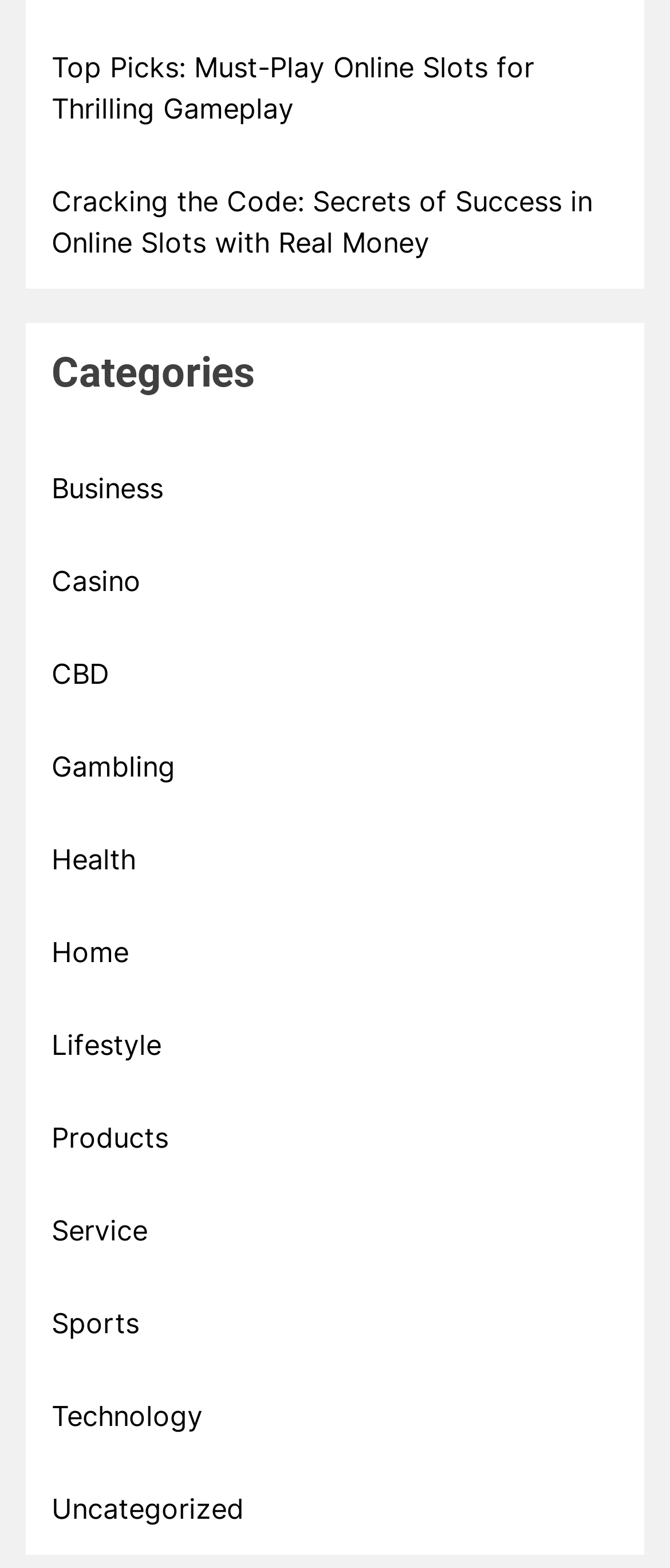Is the 'Uncategorized' category at the top of the list?
Identify the answer in the screenshot and reply with a single word or phrase.

No